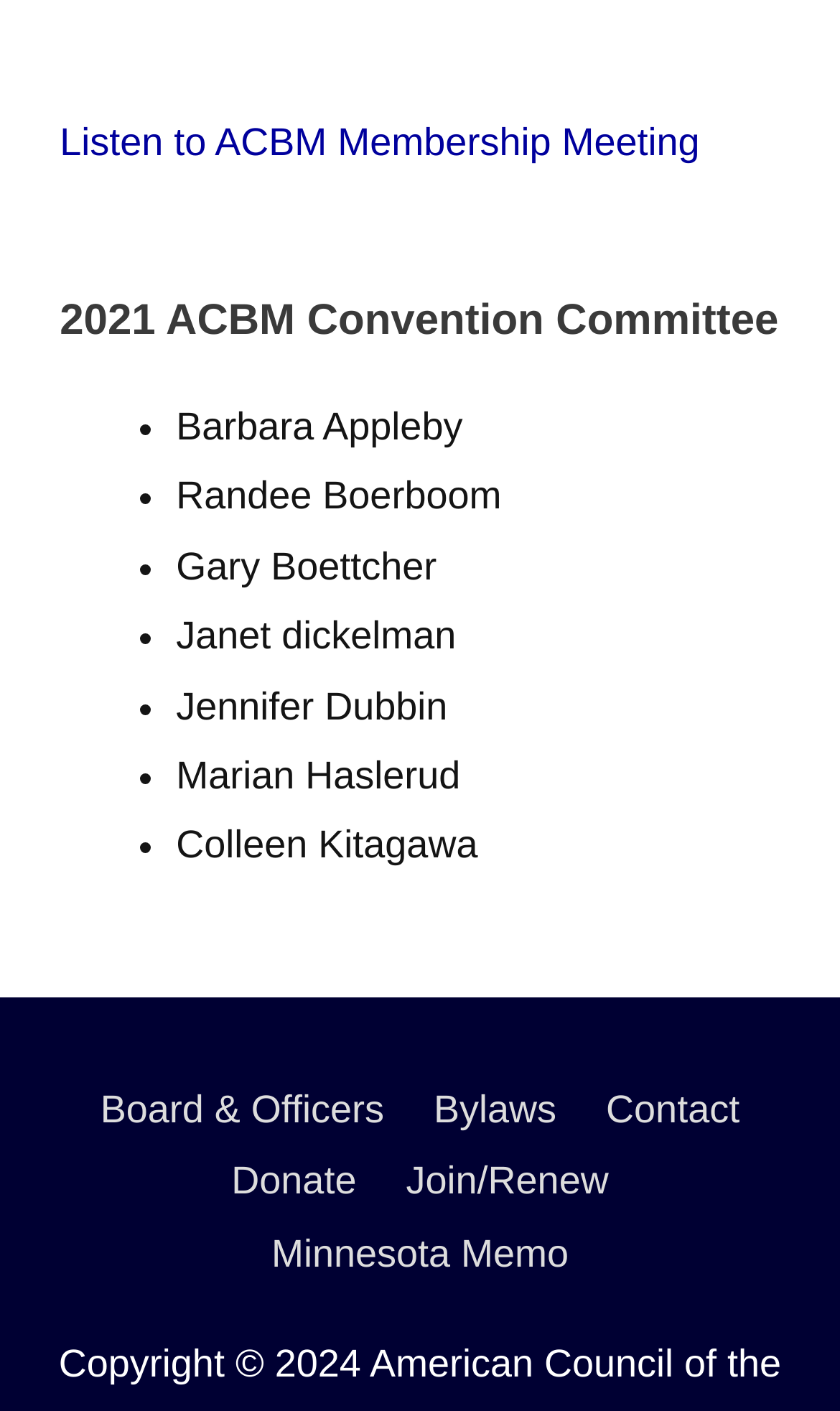Give a concise answer using one word or a phrase to the following question:
How many committee members are listed?

7